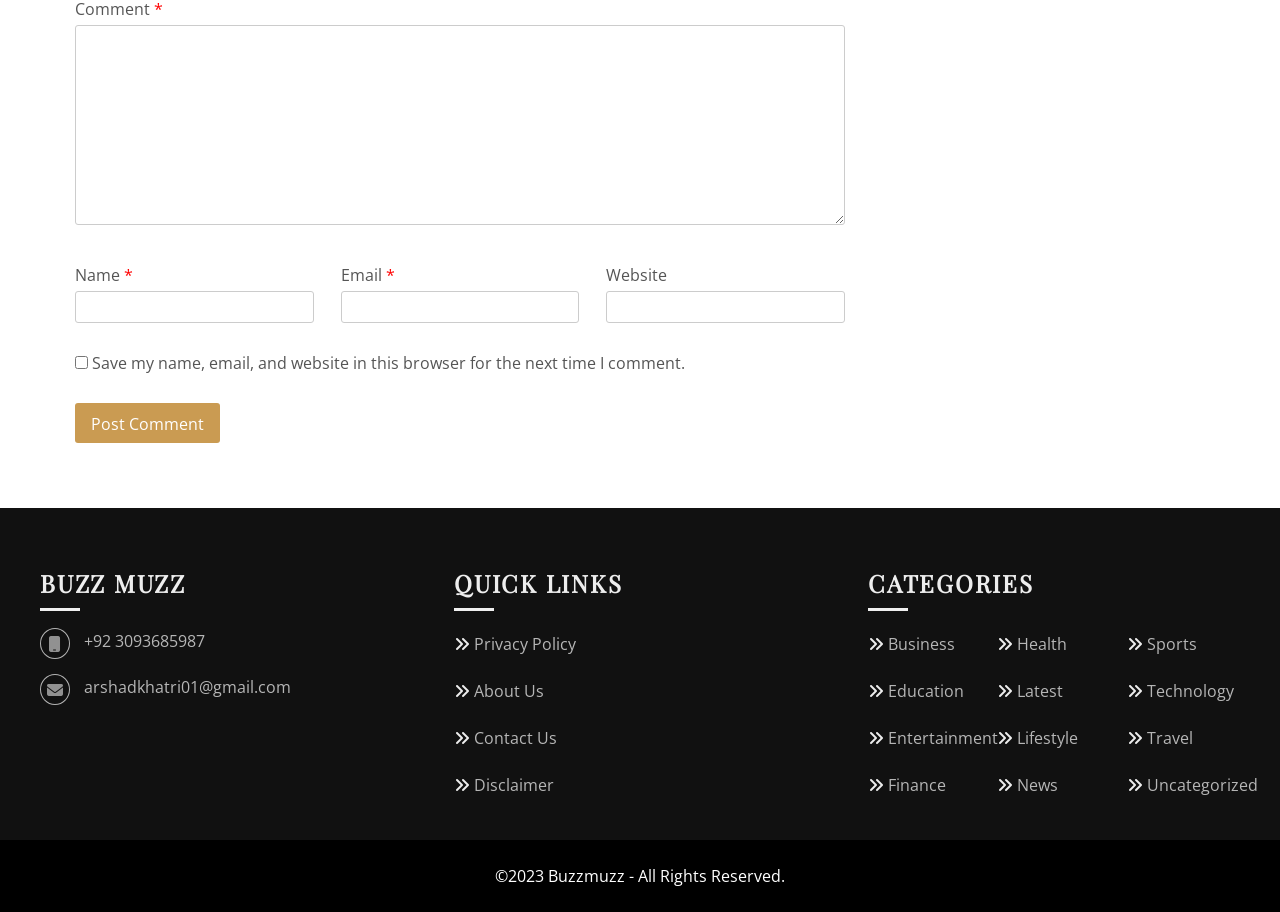Carefully examine the image and provide an in-depth answer to the question: What is the purpose of the checkbox?

The checkbox is labeled 'Save my name, email, and website in this browser for the next time I comment.' This suggests that its purpose is to save the user's comment information for future use.